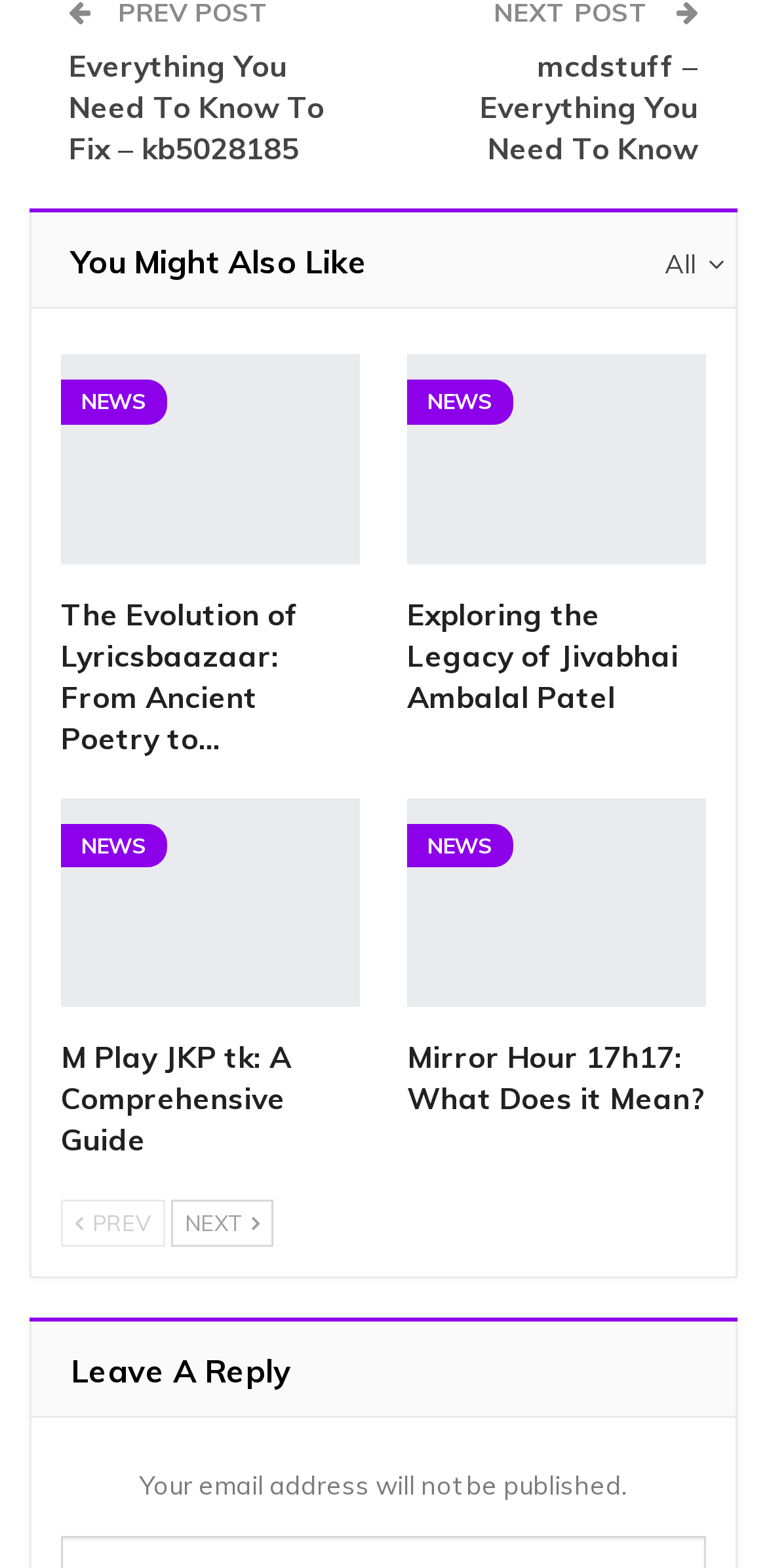Pinpoint the bounding box coordinates of the clickable element to carry out the following instruction: "Click on the 'Previous' button."

[0.079, 0.765, 0.215, 0.795]